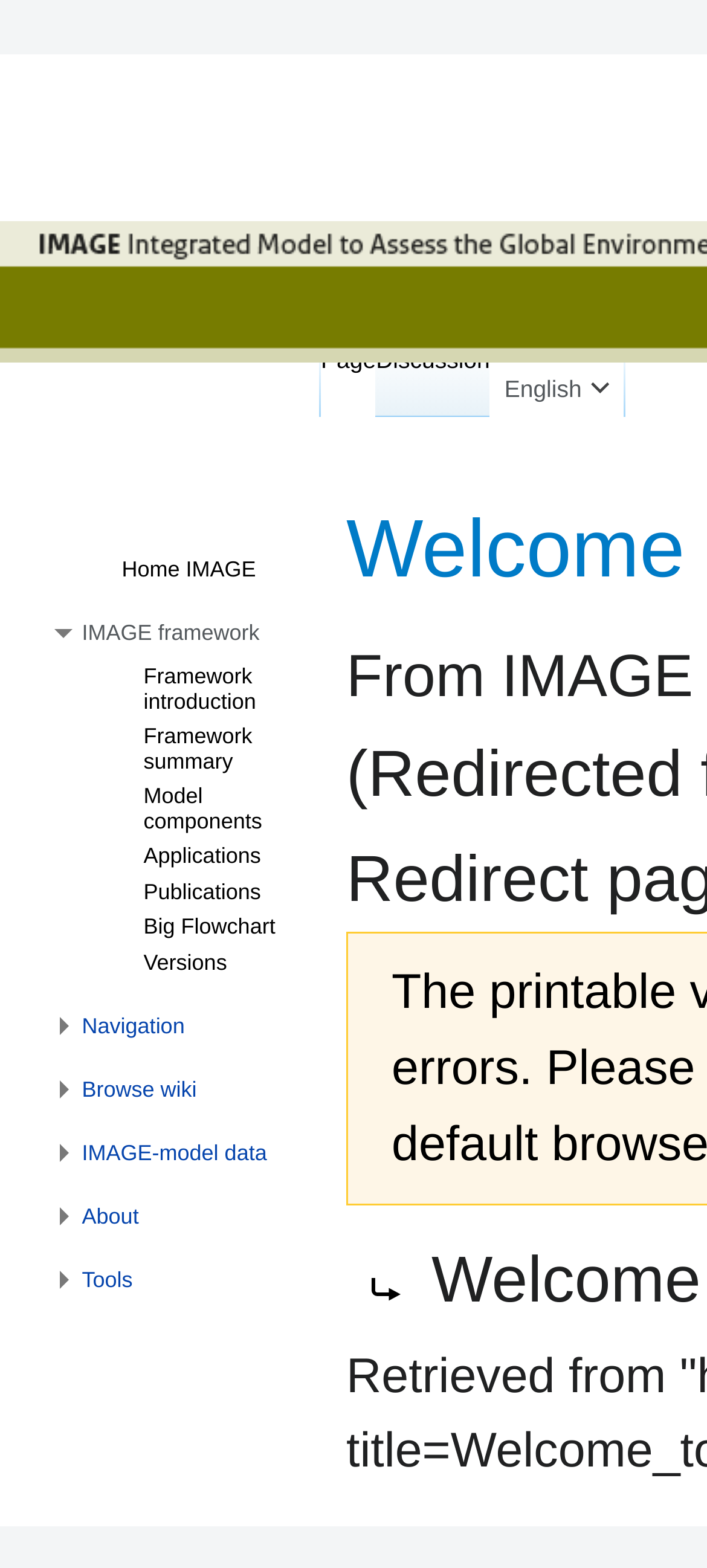Please identify and generate the text content of the webpage's main heading.

Welcome to IMAGE 3.2 Documentation